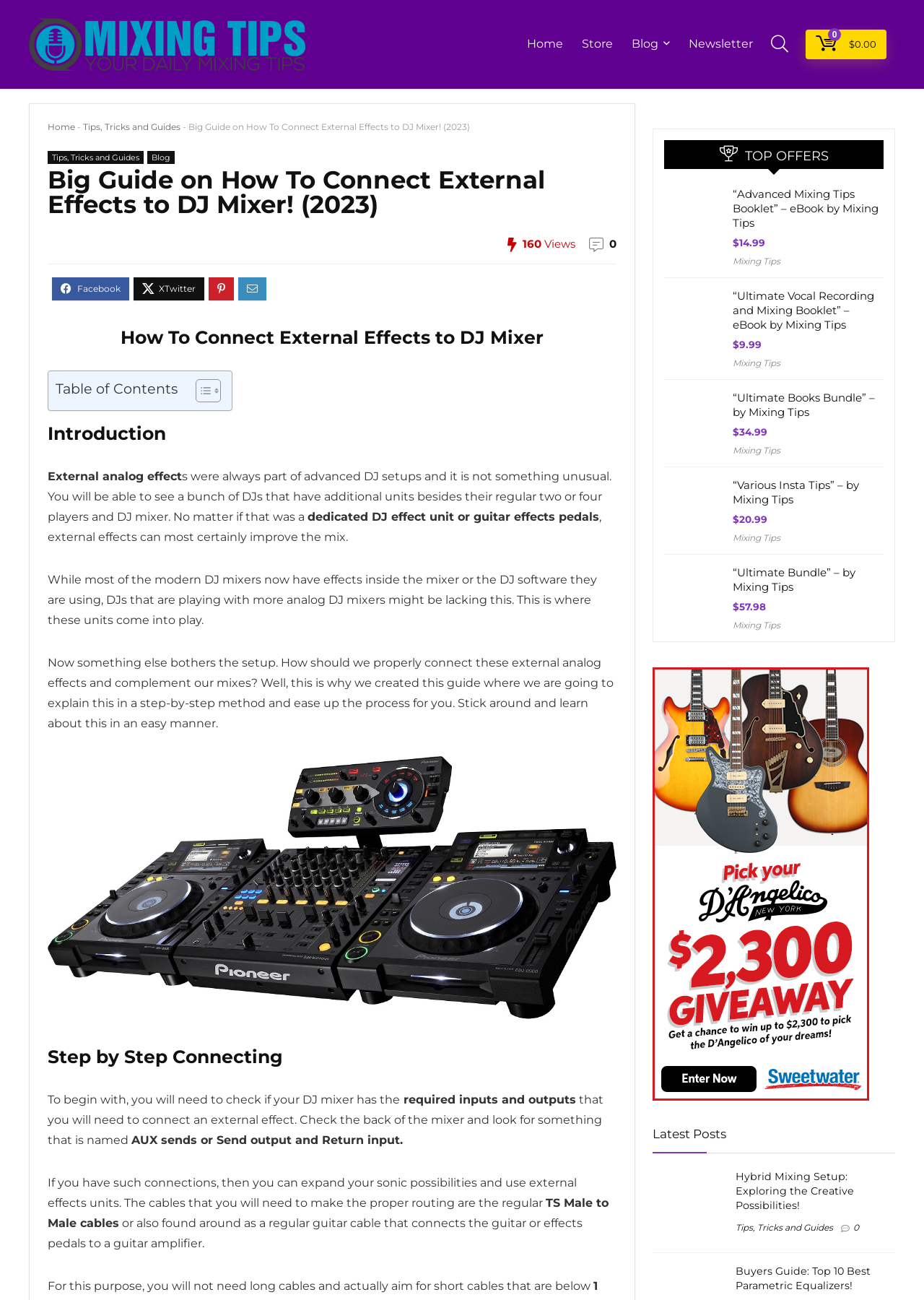Give the bounding box coordinates for the element described by: "alt="Various Insta Tips"".

[0.719, 0.368, 0.781, 0.378]